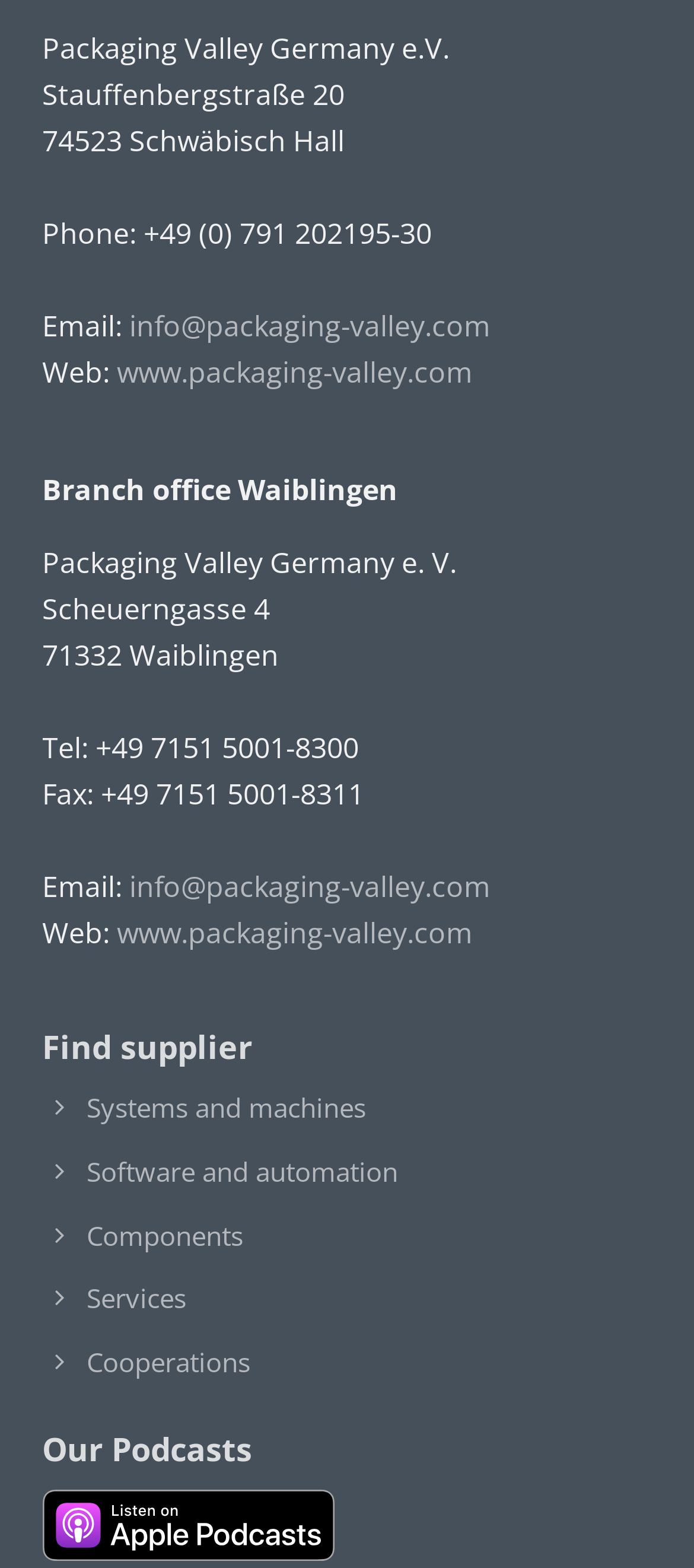What is the address of Packaging Valley Germany e.V.?
Offer a detailed and exhaustive answer to the question.

I found the address by looking at the static text elements at the top of the webpage, which provide the address of Packaging Valley Germany e.V. as Stauffenbergstraße 20, 74523 Schwäbisch Hall.